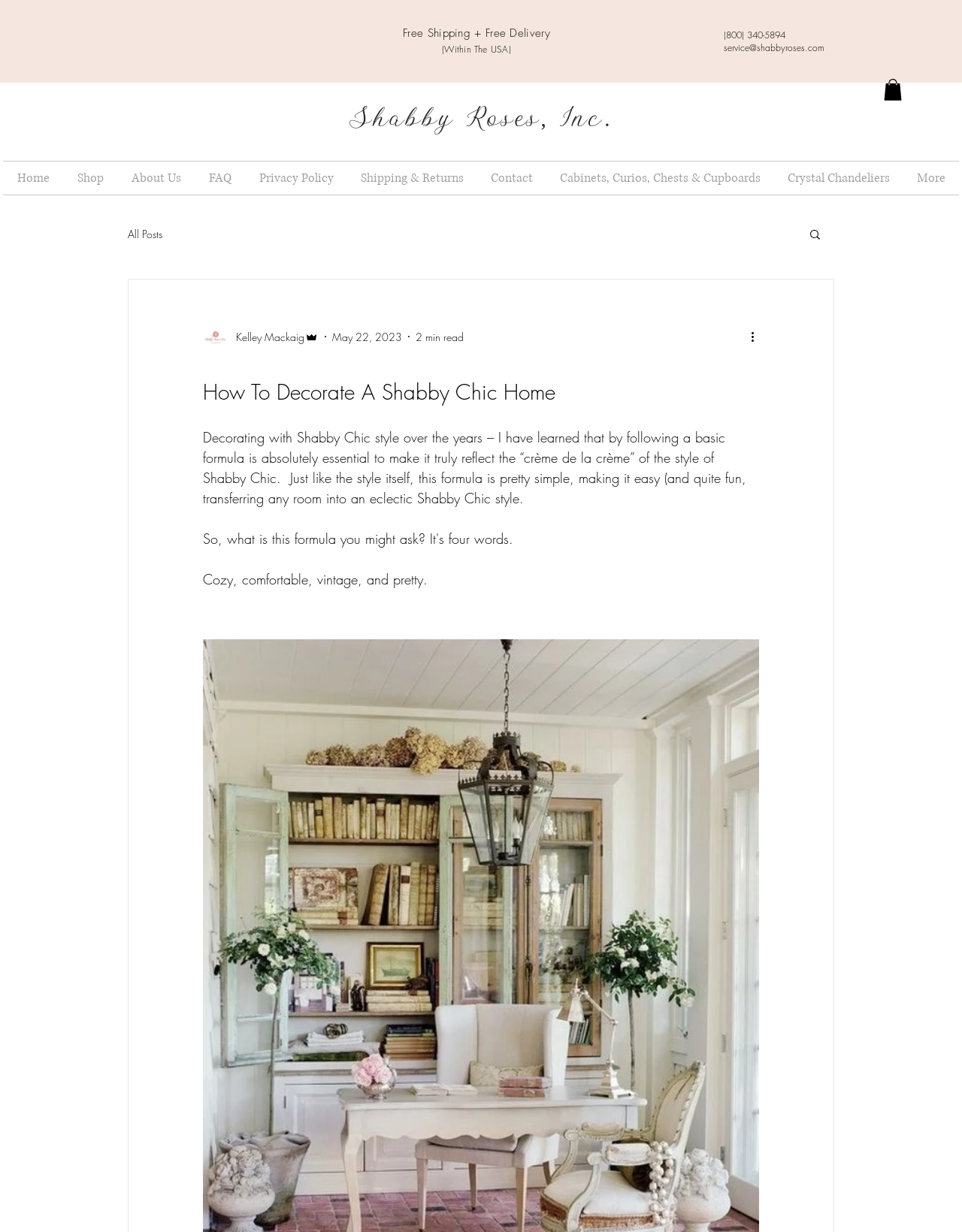Find the bounding box of the UI element described as follows: "Shop".

[0.066, 0.131, 0.122, 0.158]